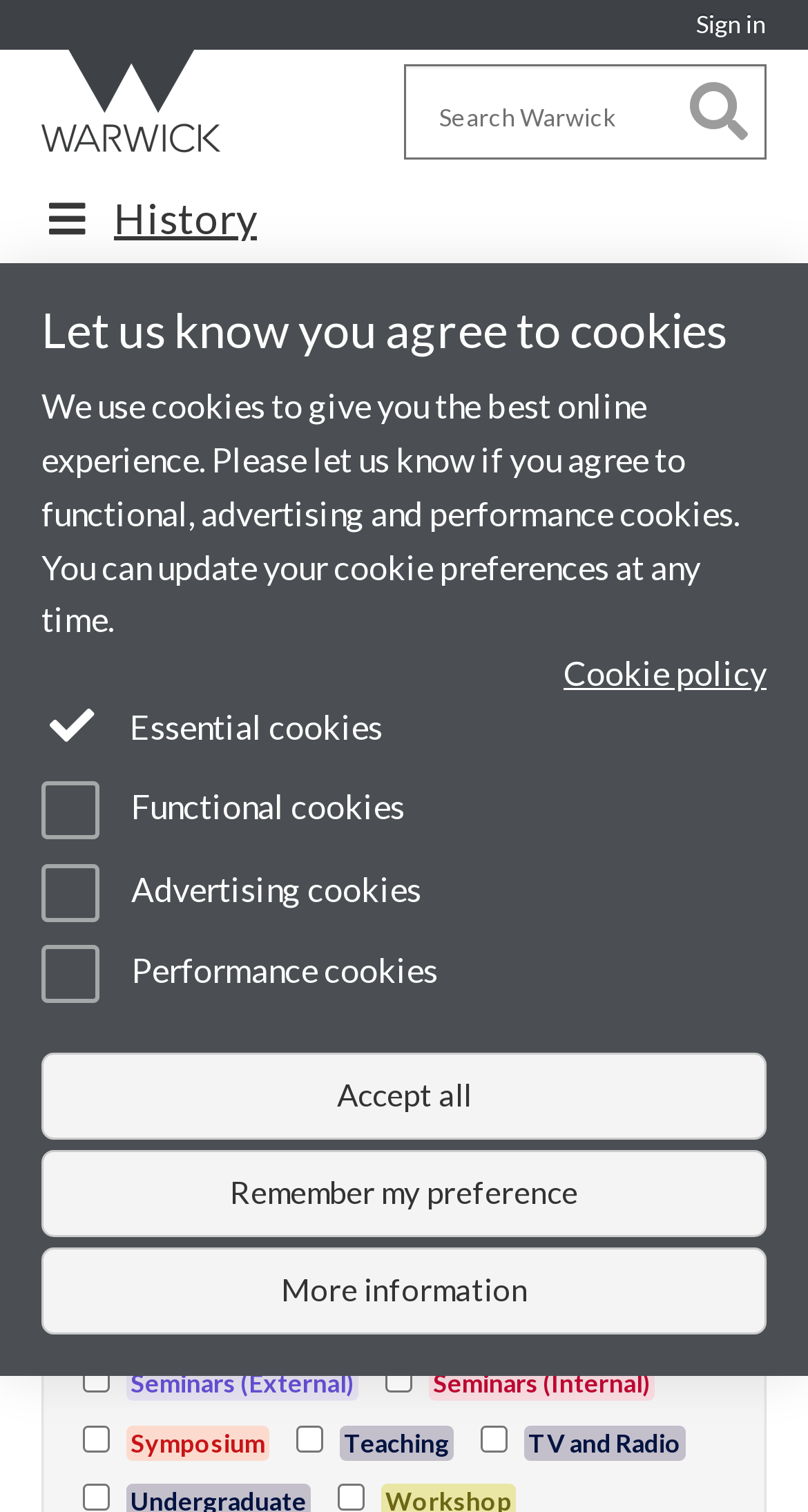Provide a brief response to the question below using a single word or phrase: 
How many navigation sections are there?

3